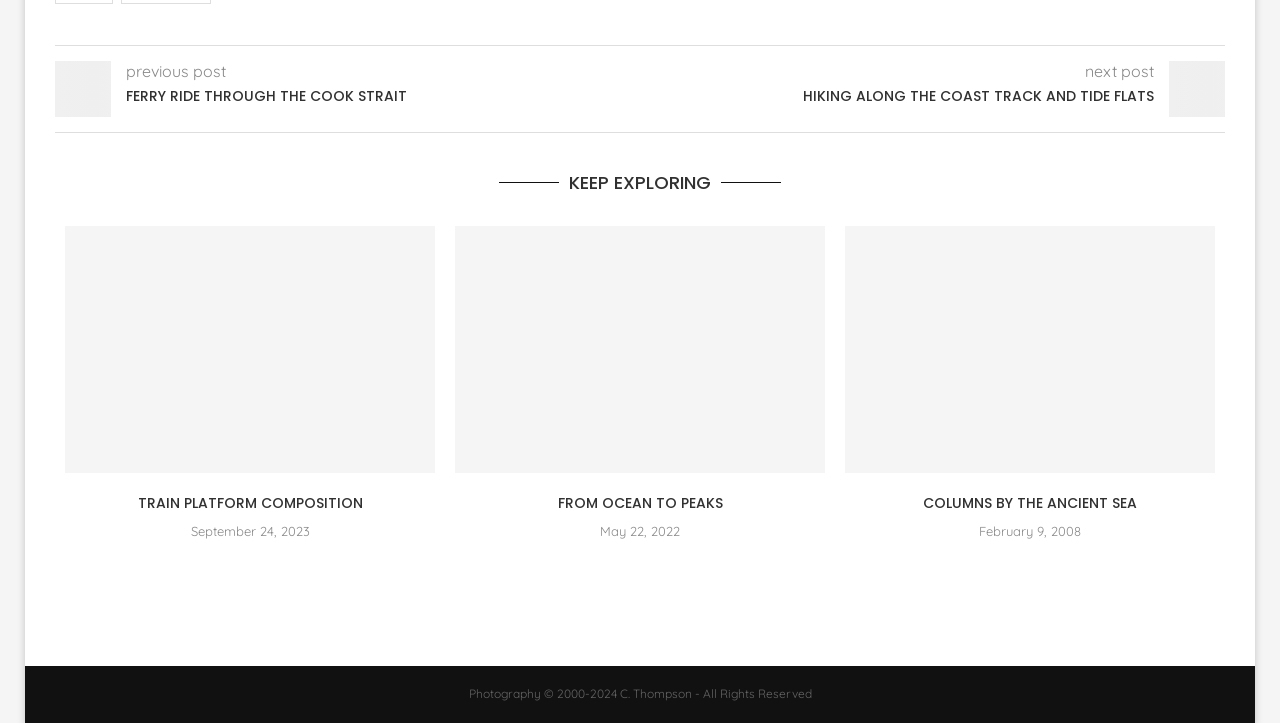Could you provide the bounding box coordinates for the portion of the screen to click to complete this instruction: "go to next post"?

[0.848, 0.084, 0.902, 0.112]